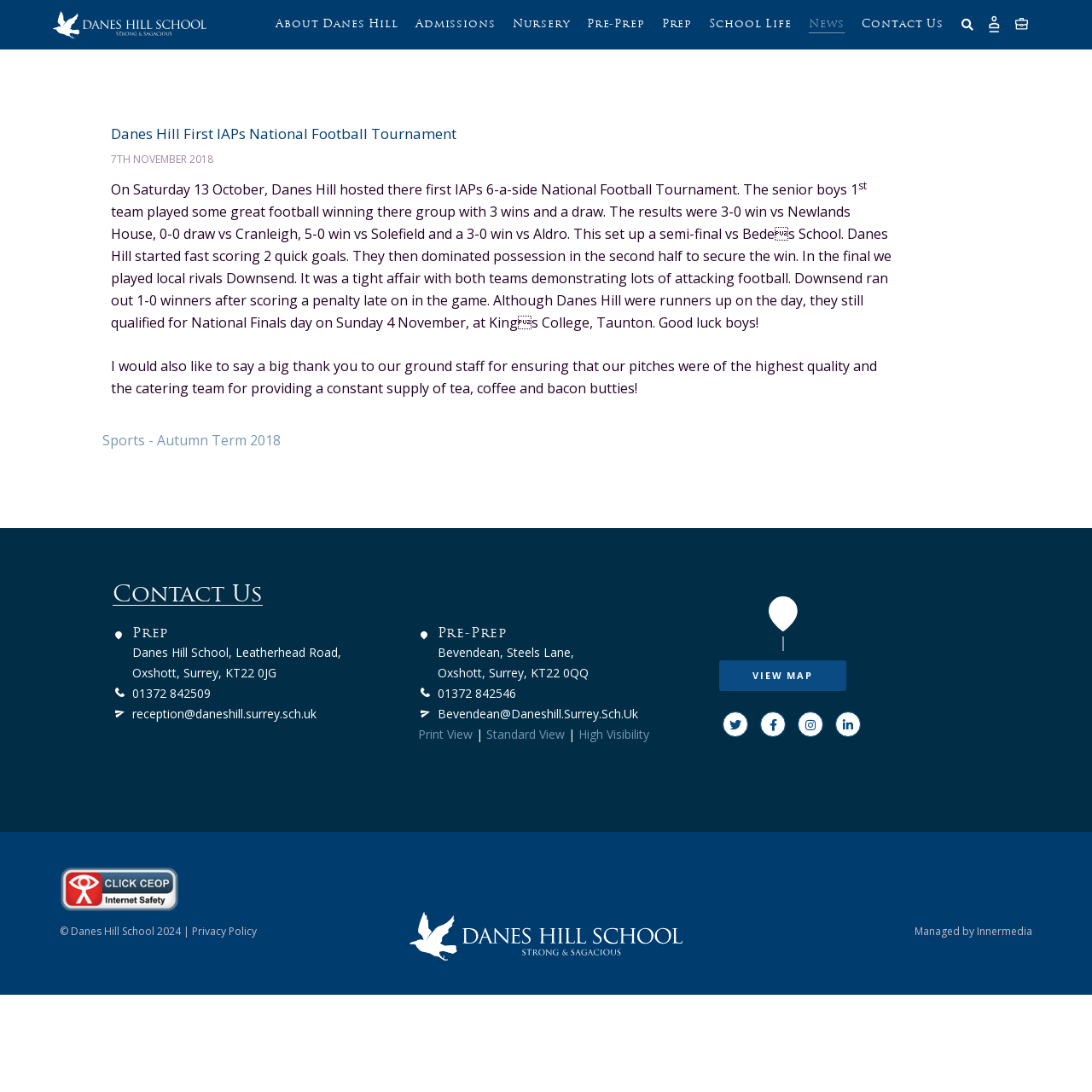Please identify the bounding box coordinates of where to click in order to follow the instruction: "Contact the school by phone".

[0.121, 0.627, 0.193, 0.642]